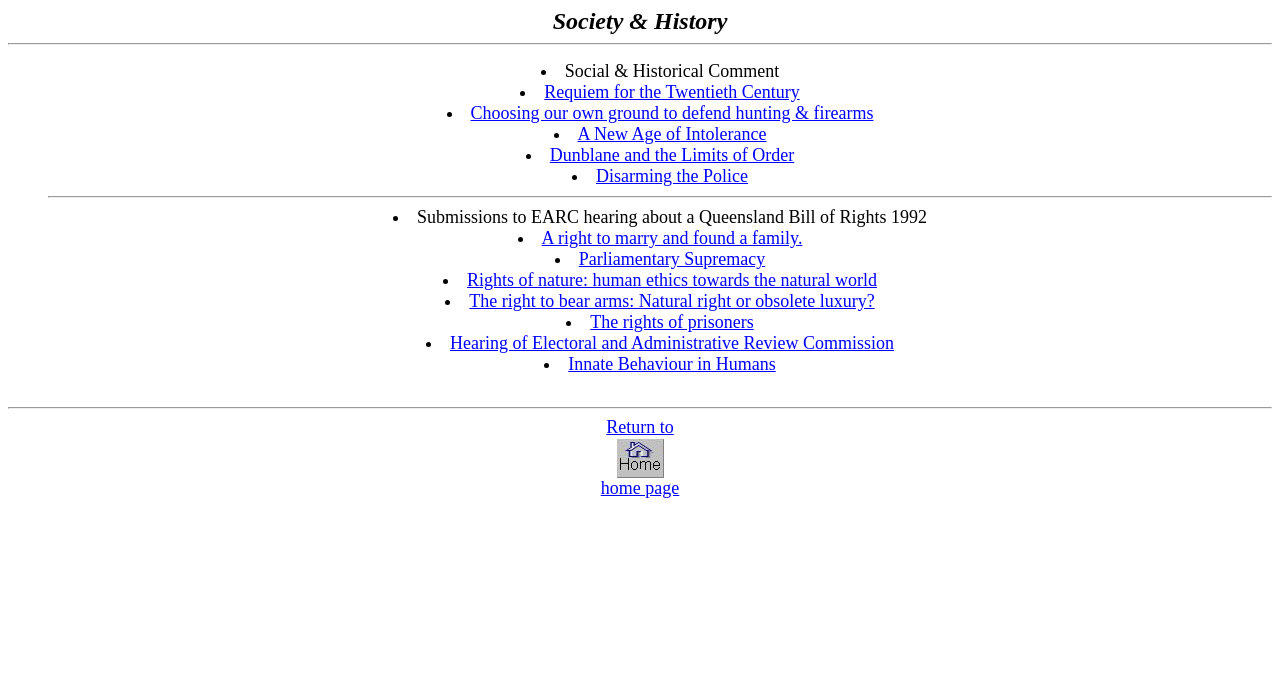Determine the bounding box coordinates for the HTML element described here: "The rights of prisoners".

[0.461, 0.458, 0.589, 0.488]